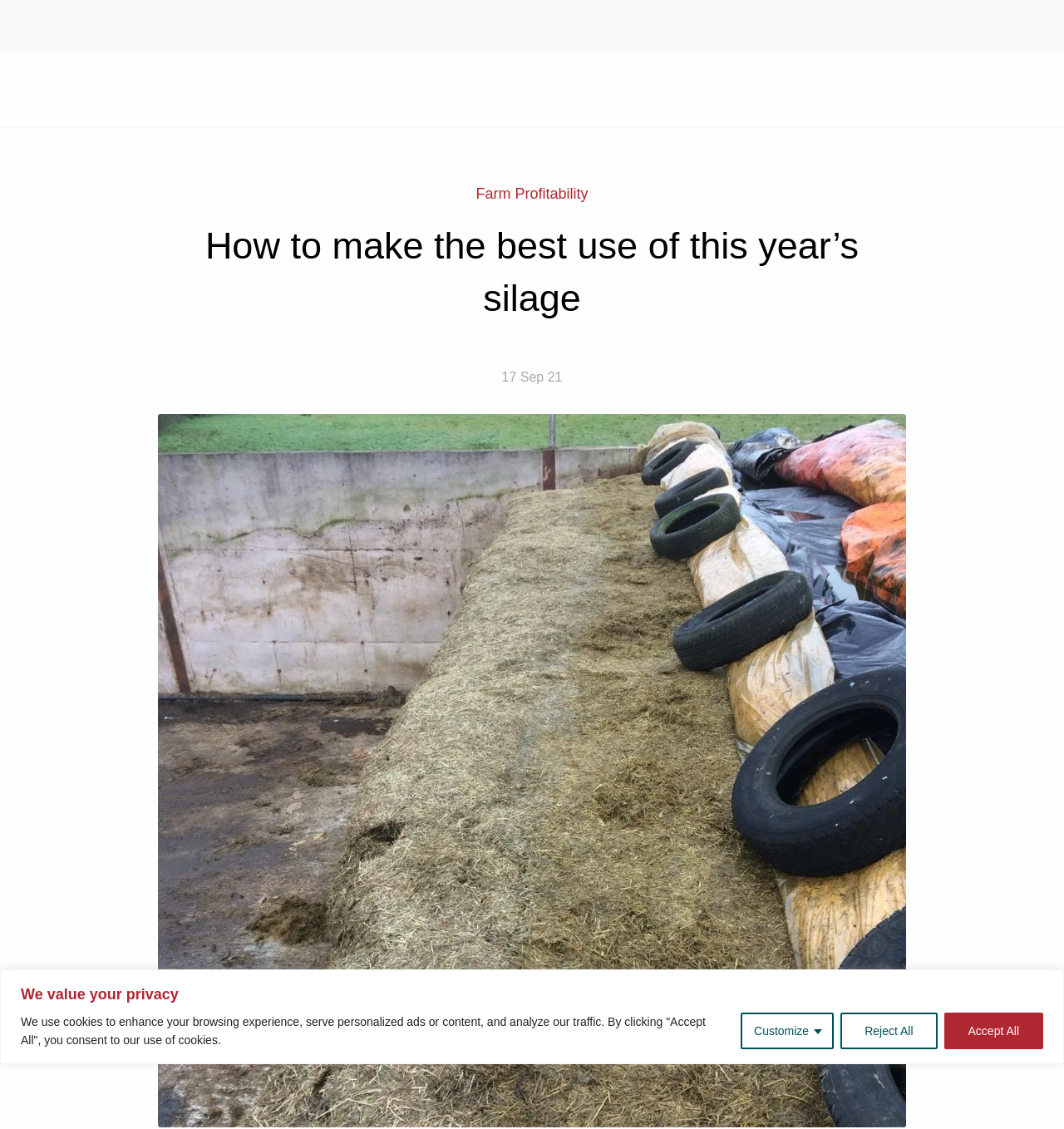Please locate the bounding box coordinates of the element's region that needs to be clicked to follow the instruction: "Click the Contact Us link". The bounding box coordinates should be provided as four float numbers between 0 and 1, i.e., [left, top, right, bottom].

[0.163, 0.08, 0.236, 0.109]